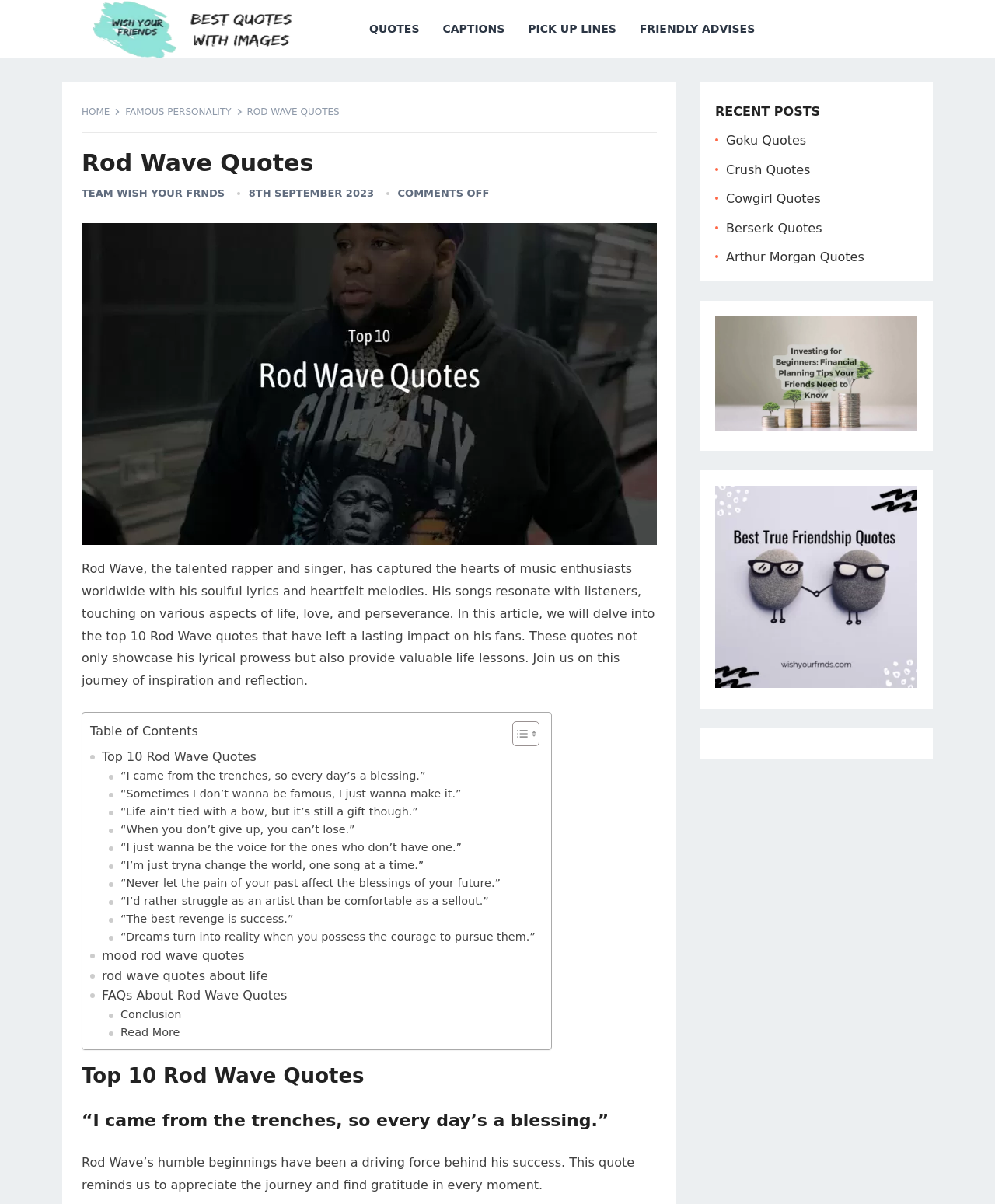What is the name of the rapper mentioned on this webpage?
Analyze the image and deliver a detailed answer to the question.

The webpage mentions Rod Wave, a talented rapper and singer, in the introductory paragraph, indicating that the webpage is about his quotes.